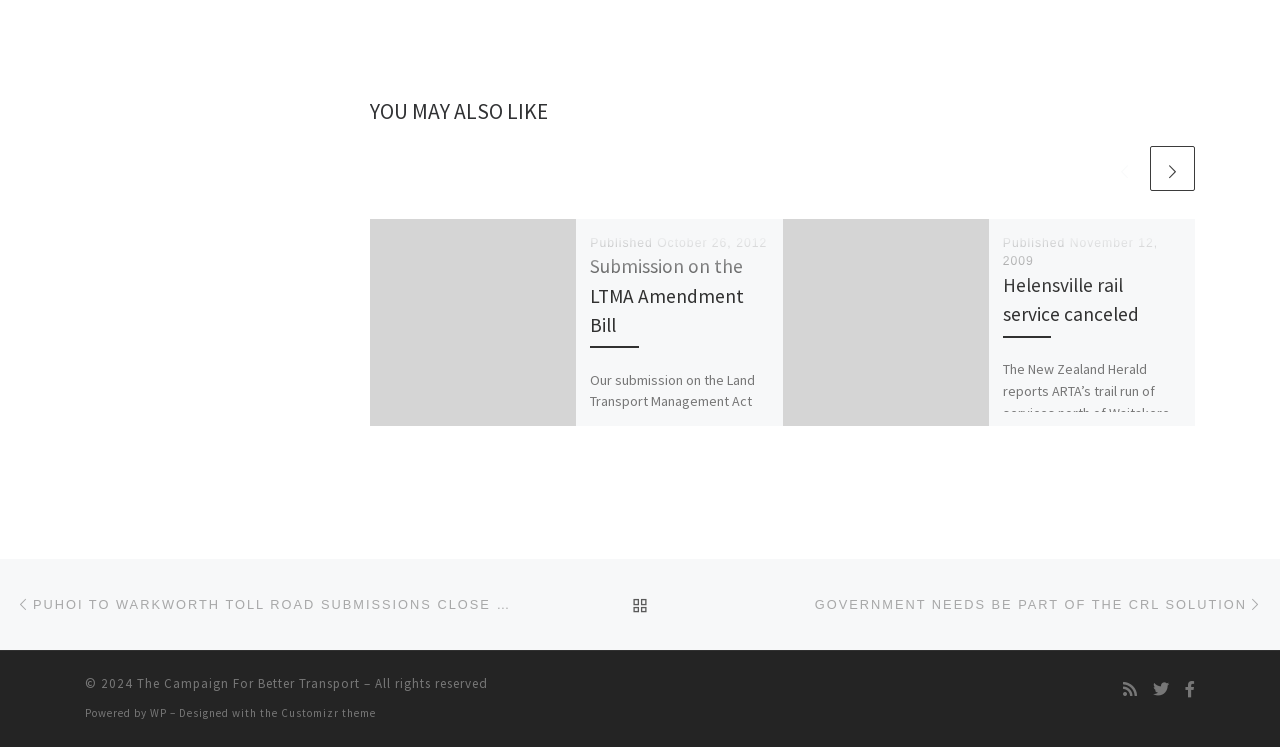Please identify the bounding box coordinates of the element that needs to be clicked to execute the following command: "Read the 'Helensville rail service canceled' article". Provide the bounding box using four float numbers between 0 and 1, formatted as [left, top, right, bottom].

[0.611, 0.294, 0.773, 0.57]